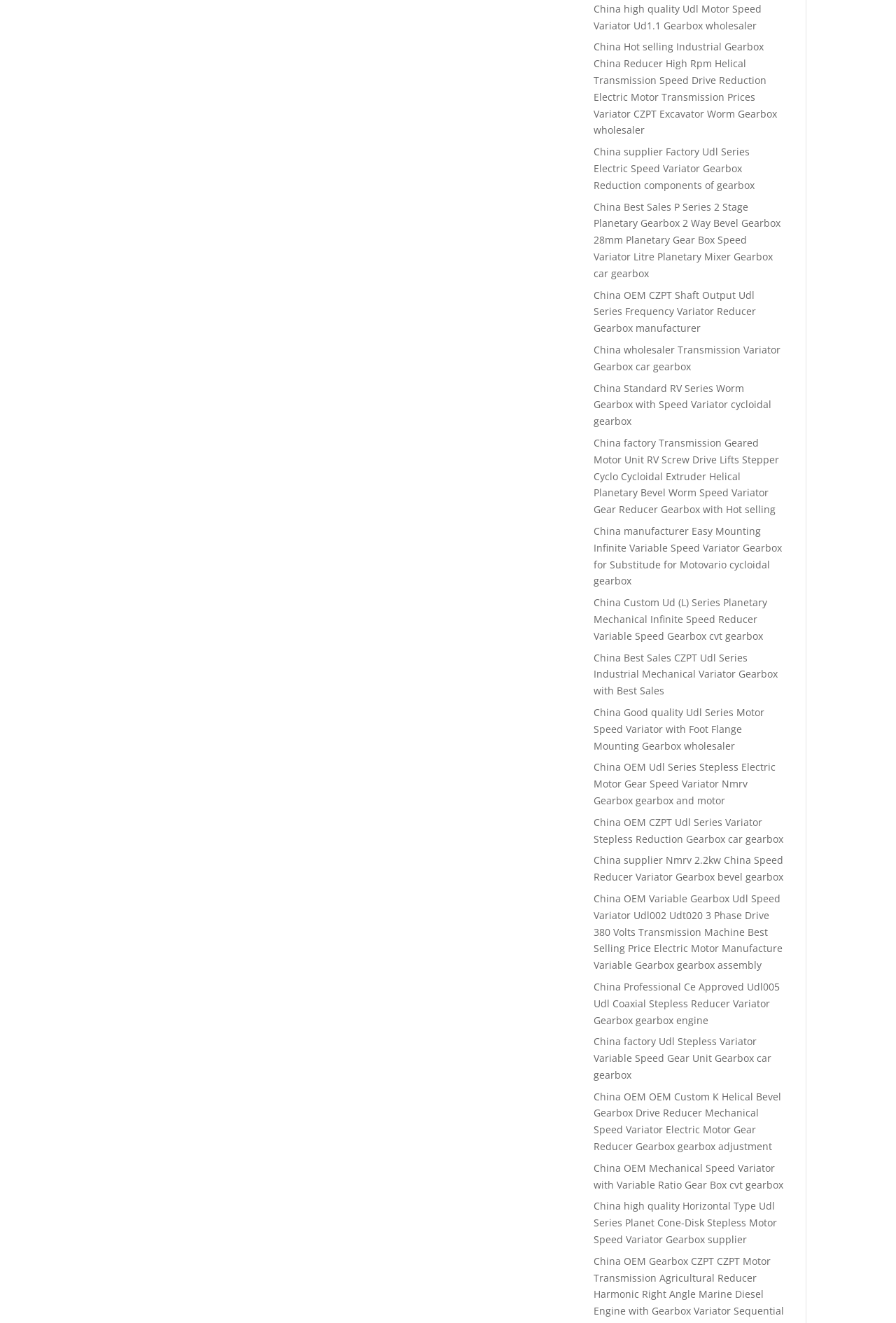What is the common theme among the links listed?
From the screenshot, provide a brief answer in one word or phrase.

Gearbox and motor products